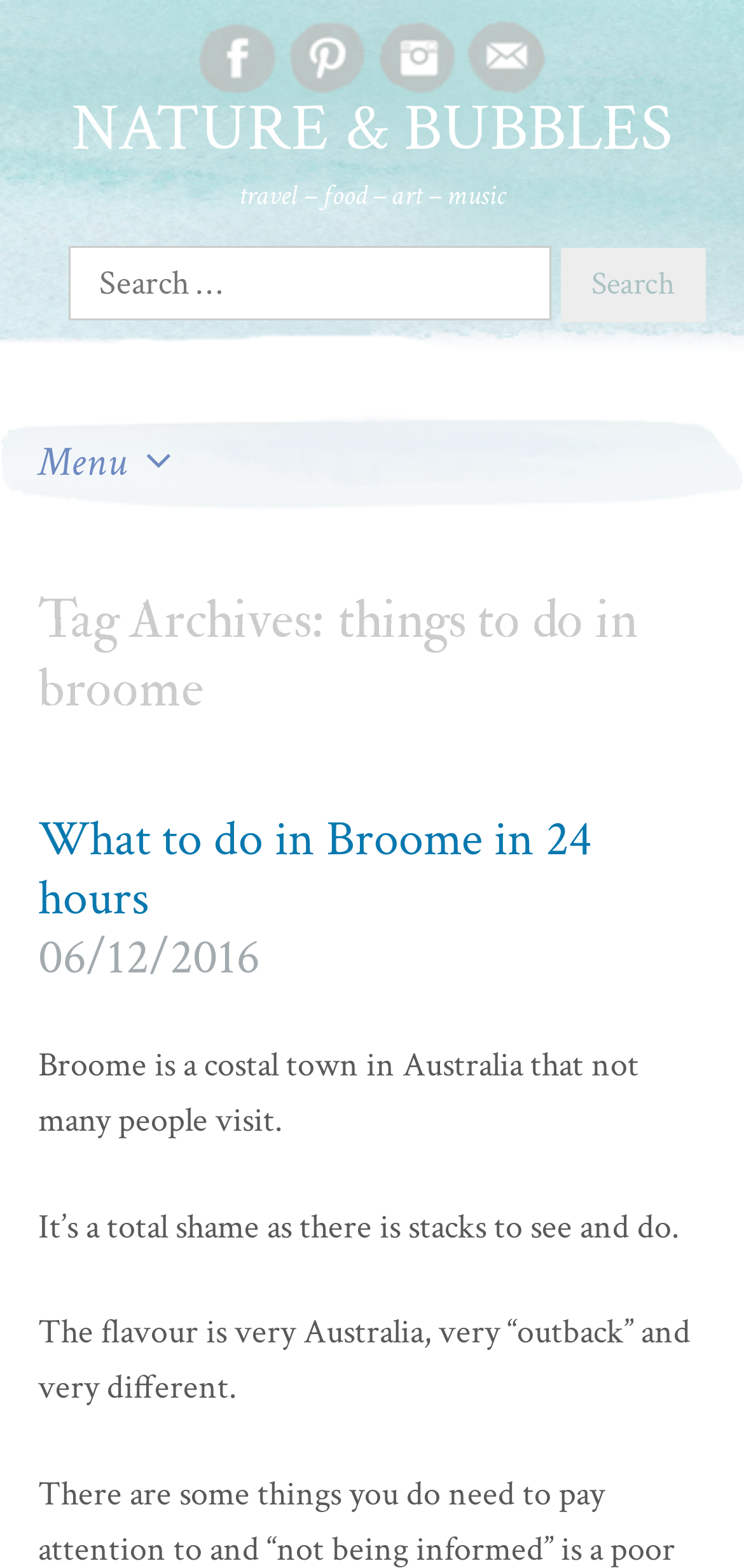Please examine the image and provide a detailed answer to the question: What is the date of the first article?

The date of the first article can be found below the title of the article, where it says '06/12/2016' in a time format.